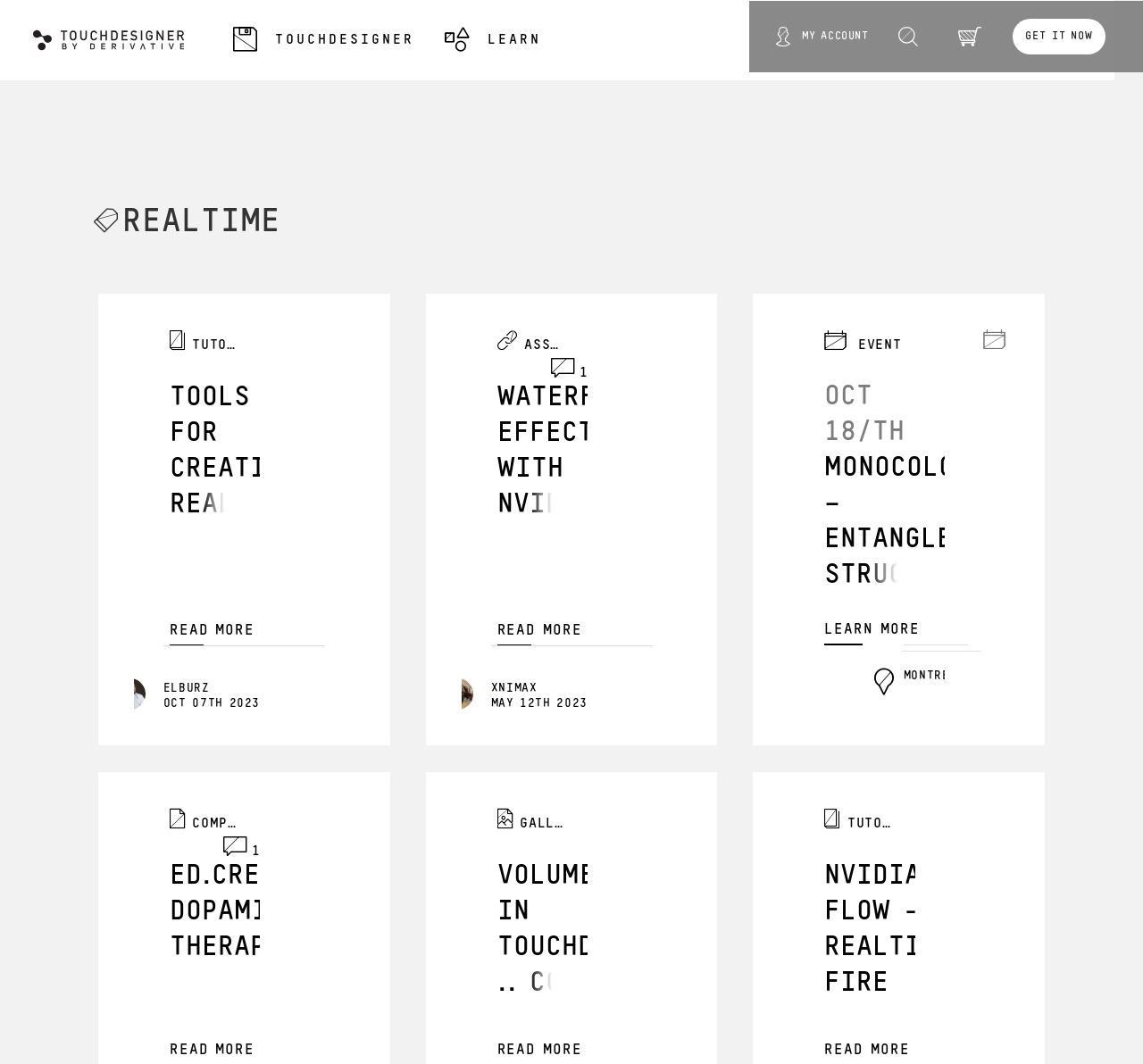Please determine the bounding box coordinates for the element that should be clicked to follow these instructions: "View 'elburz's picture'".

[0.1, 0.638, 0.127, 0.667]